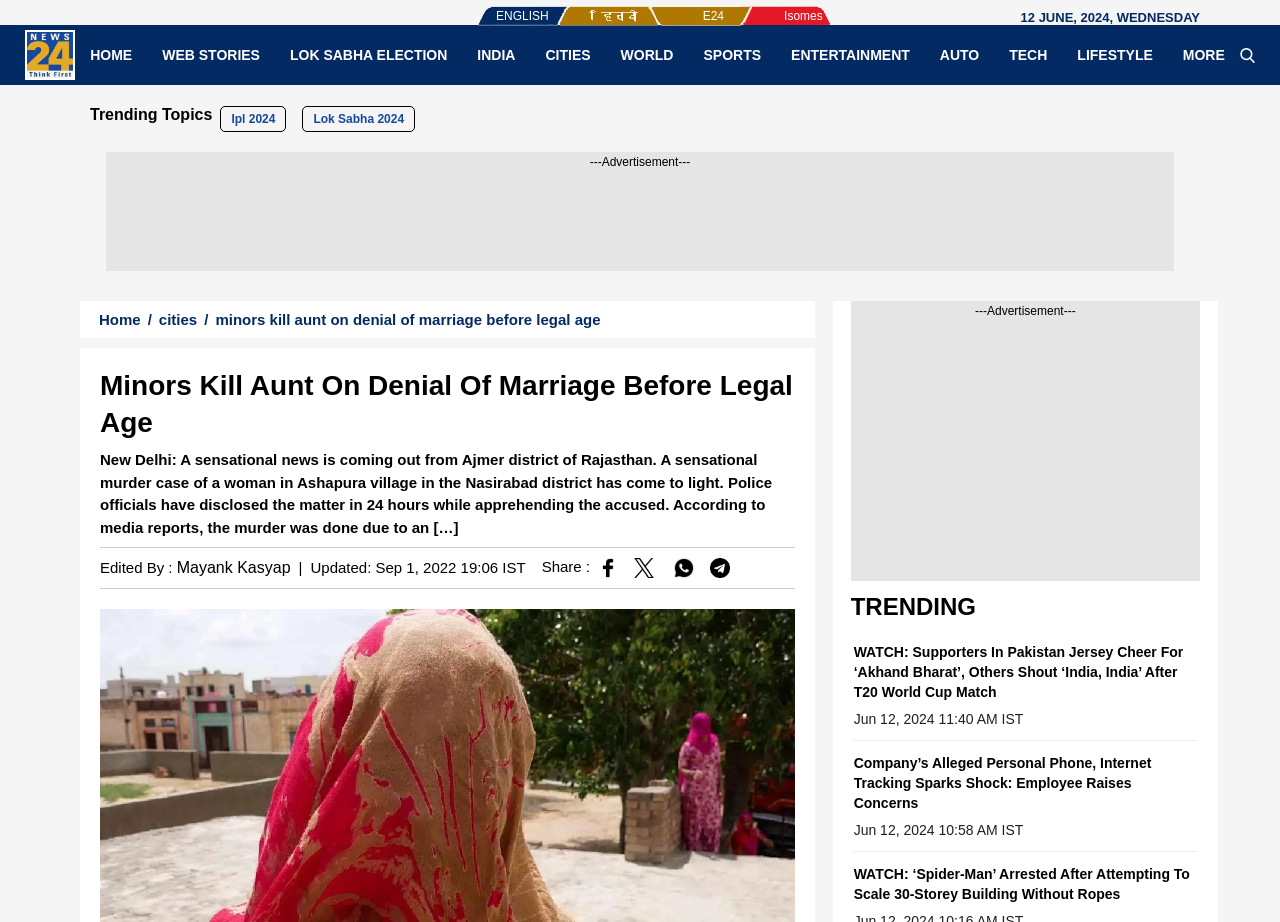Provide a comprehensive description of the webpage.

This webpage appears to be a news article page. At the top, there is a news24 logo on the left and a horizontal navigation menu with links to various sections such as HOME, WEB STORIES, LOK SABHA ELECTION, INDIA, CITIES, WORLD, SPORTS, ENTERTAINMENT, AUTO, TECH, LIFESTYLE, and MORE. Below the navigation menu, there is a date "12 JUNE, 2024, WEDNESDAY" displayed prominently.

On the left side, there is a vertical menu with links to trending topics, including IPL 2024 and Lok Sabha 2024. Below this menu, there is an advertisement section.

The main content of the page is a news article with the title "Minors Kill Aunt On Denial Of Marriage Before Legal Age" displayed in a large font. The article begins with a brief summary of the news, followed by a detailed report of the incident. The article also includes information about the author, "Edited By: Mayank Kasyap", and the date of update, "Sep 1, 2022 19:06 IST".

Below the article, there are social media sharing links, including Facebook, Twitter, WhatsApp, and Telegram. There is also an advertisement section below the sharing links.

The page also features a TRENDING section, which displays three news articles with headings, including "WATCH: Supporters In Pakistan Jersey Cheer For ‘Akhand Bharat’, Others Shout ‘India, India’ After T20 World Cup Match", "Company’s Alleged Personal Phone, Internet Tracking Sparks Shock: Employee Raises Concerns", and "WATCH: ‘Spider-Man’ Arrested After Attempting To Scale 30-Storey Building Without Ropes". Each article includes a brief summary and a link to read more.